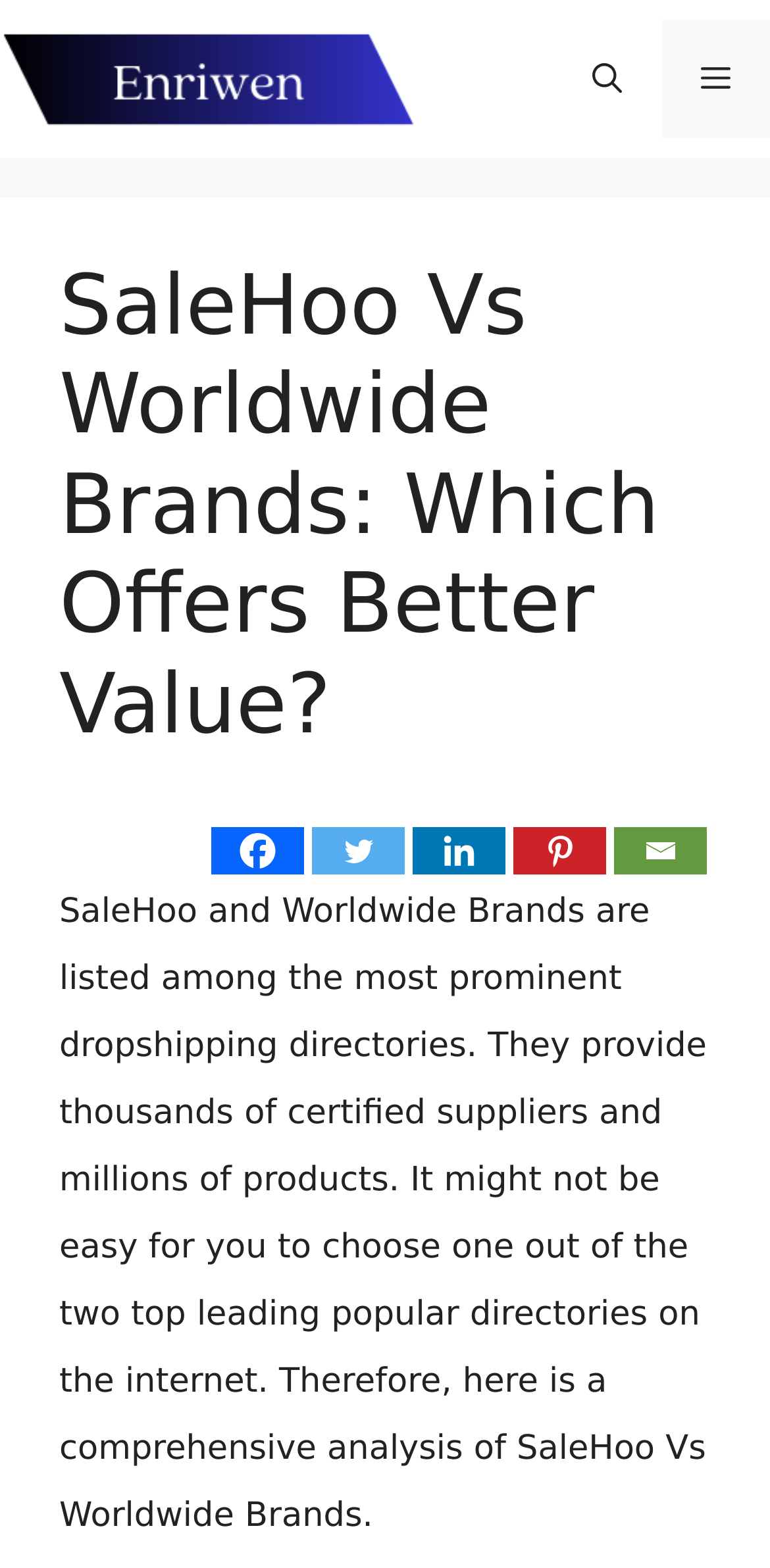Identify the bounding box coordinates of the area you need to click to perform the following instruction: "Click on the Email link".

[0.797, 0.527, 0.918, 0.558]